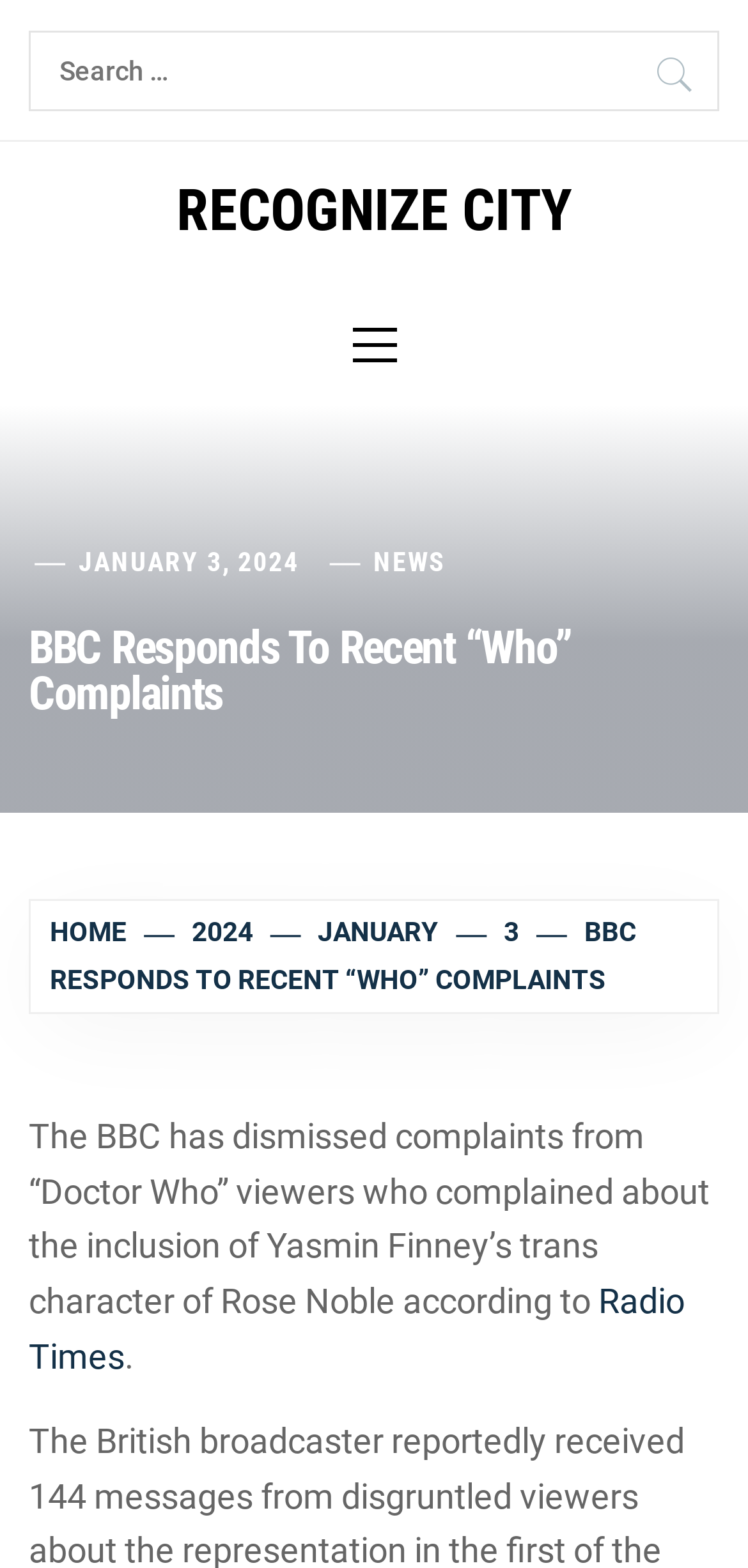Provide your answer in a single word or phrase: 
What is the date mentioned in the webpage?

January 3, 2024